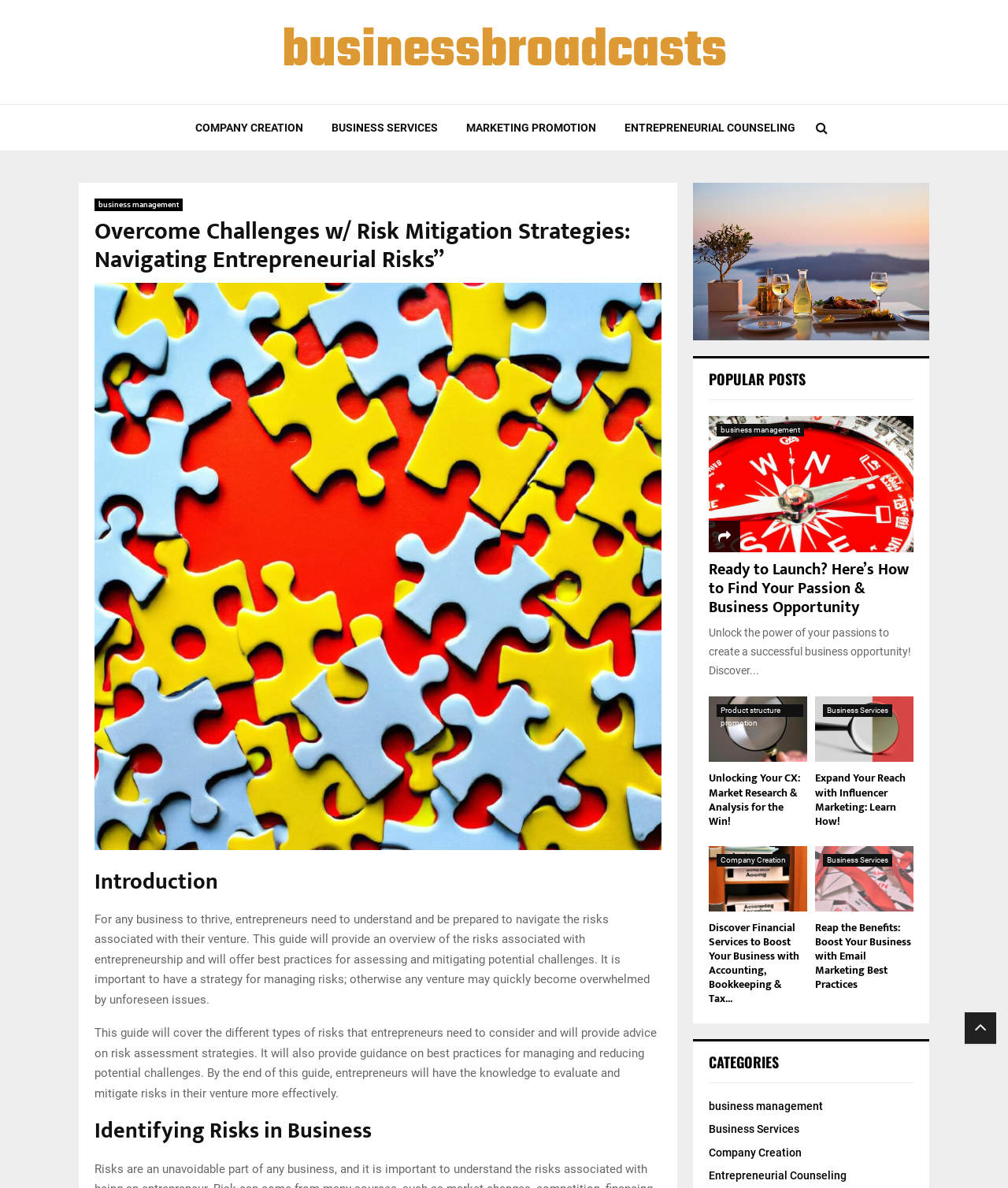What is the topic of the first popular post?
Please utilize the information in the image to give a detailed response to the question.

The first popular post has a heading 'Ready to Launch? Here’s How to Find Your Passion & Business Opportunity' and a link with the same text, suggesting that the topic of this post is finding passion and business opportunity.